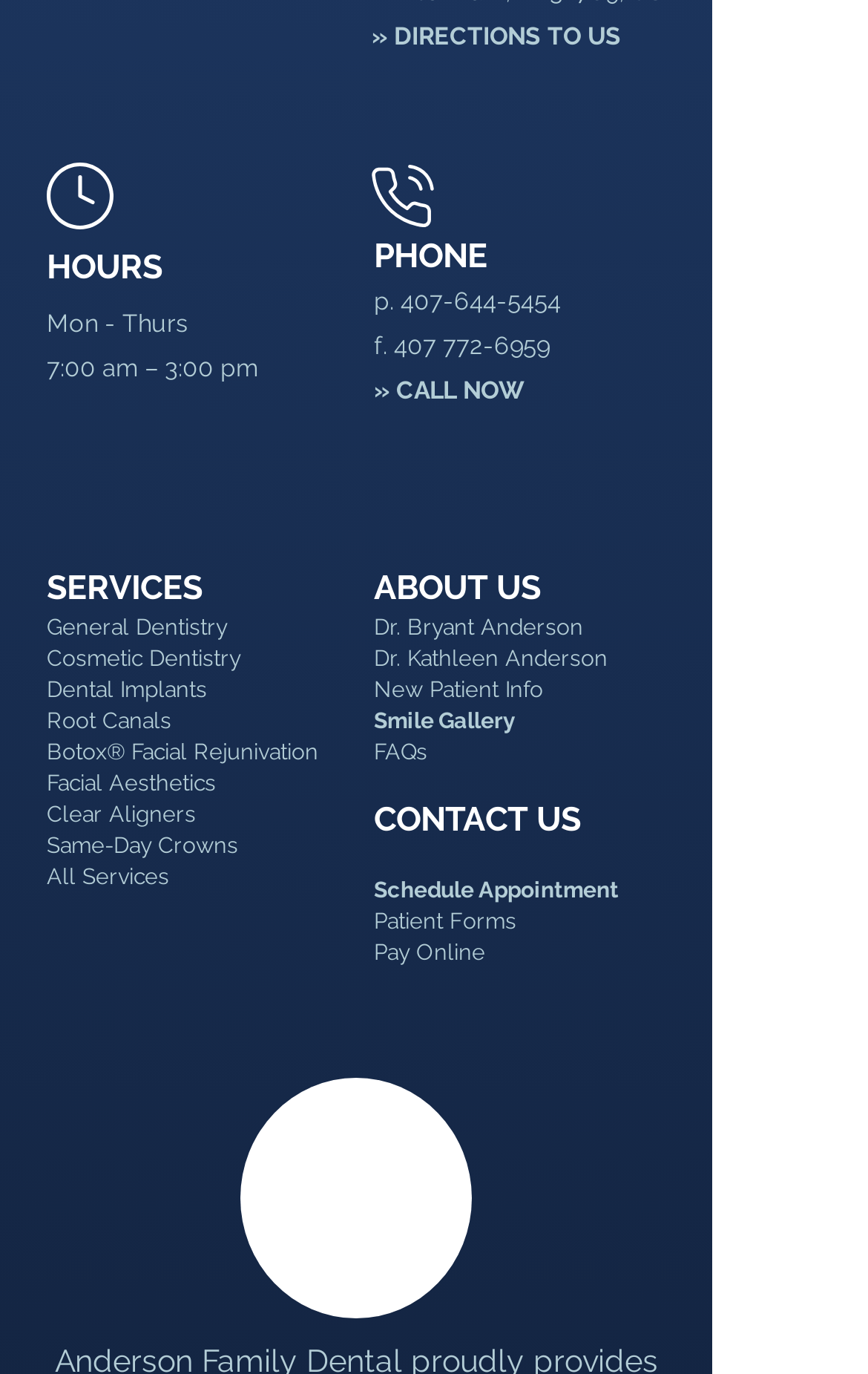Can you provide the bounding box coordinates for the element that should be clicked to implement the instruction: "Get directions to the office"?

[0.428, 0.016, 0.715, 0.037]